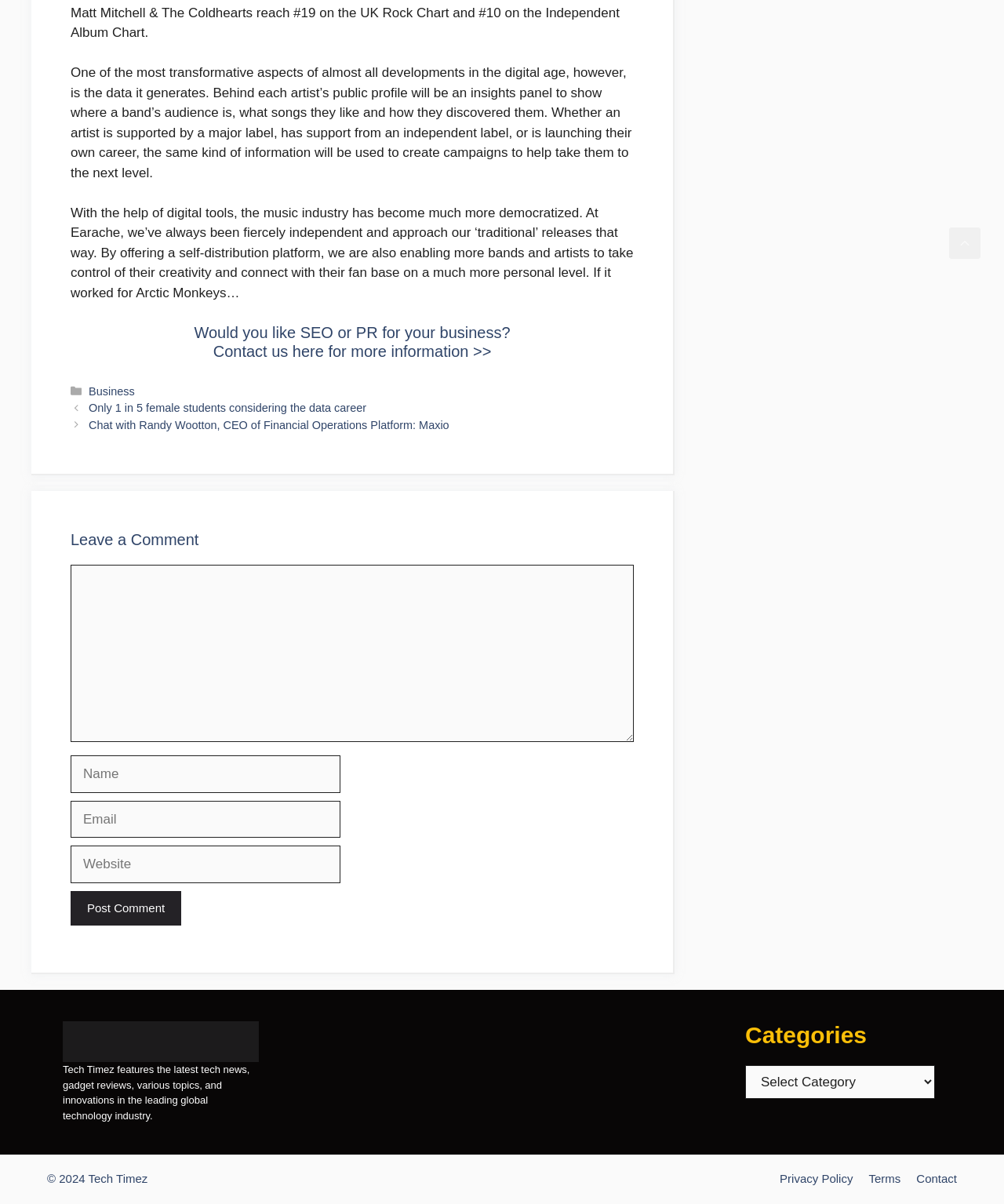Determine the bounding box coordinates for the area that needs to be clicked to fulfill this task: "Click the 'Post Comment' button". The coordinates must be given as four float numbers between 0 and 1, i.e., [left, top, right, bottom].

[0.07, 0.74, 0.181, 0.769]